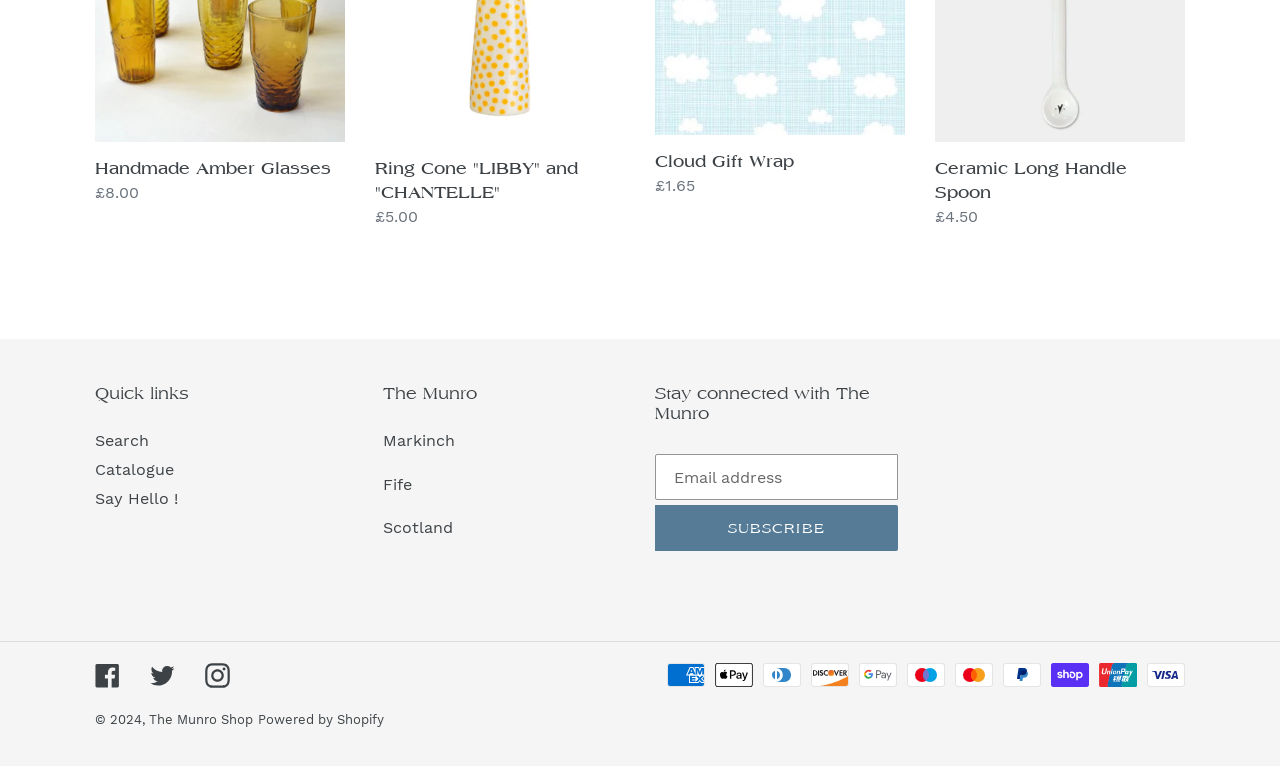Using the given description, provide the bounding box coordinates formatted as (top-left x, top-left y, bottom-right x, bottom-right y), with all values being floating point numbers between 0 and 1. Description: Powered by Shopify

[0.202, 0.93, 0.3, 0.95]